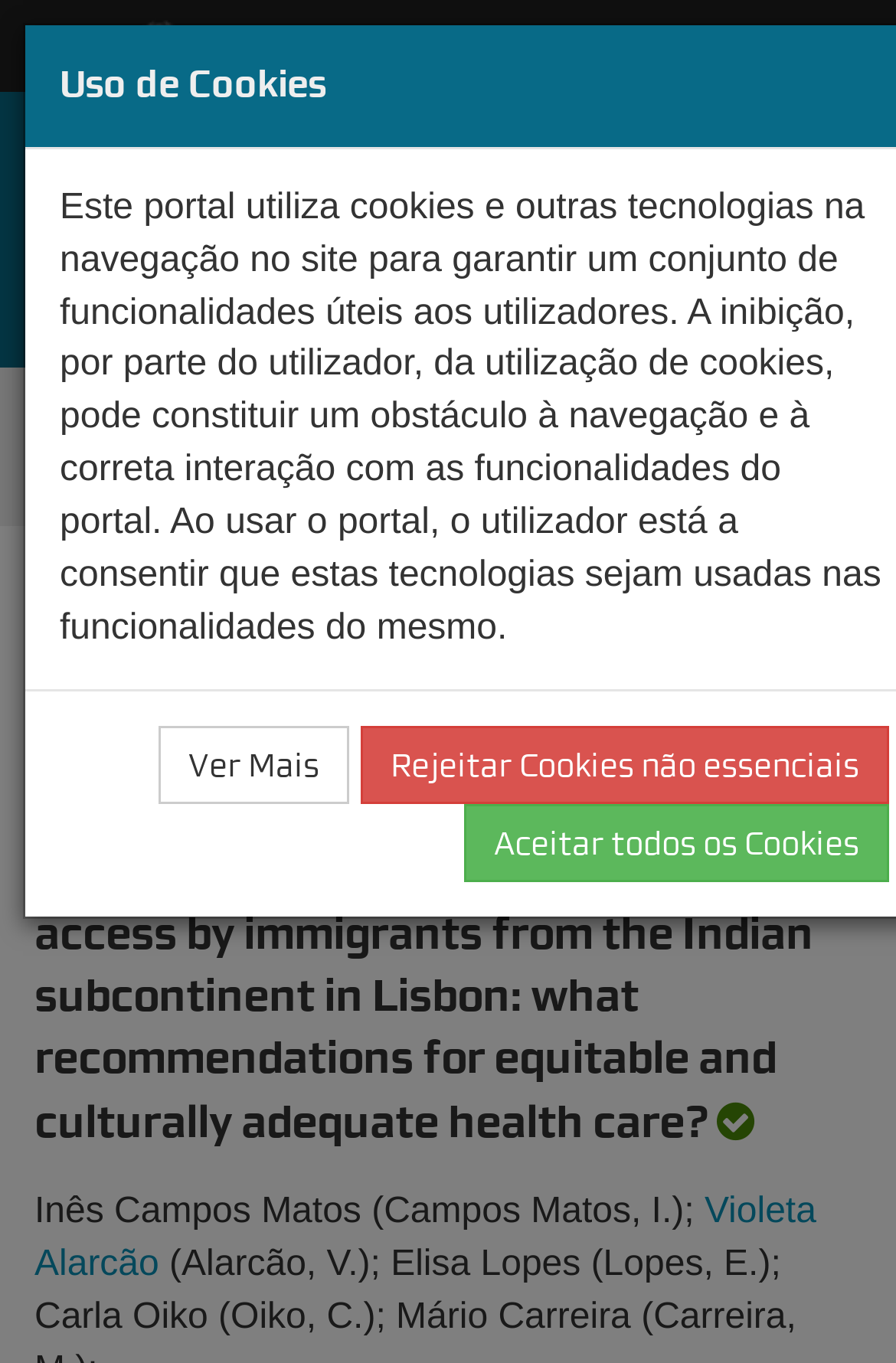How many authors are listed for the publication?
From the image, respond using a single word or phrase.

4